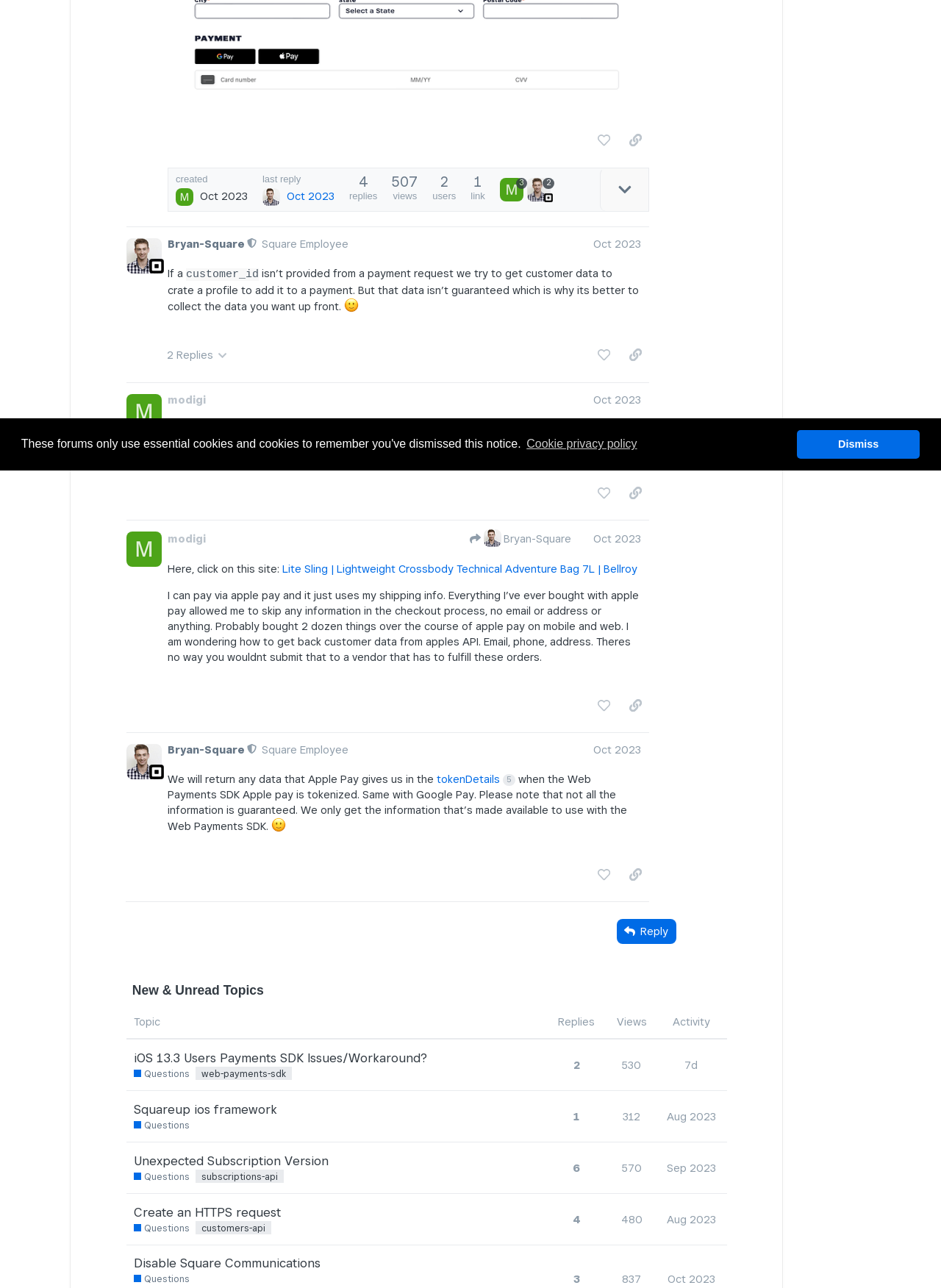Predict the bounding box for the UI component with the following description: "Create an HTTPS request".

[0.142, 0.926, 0.298, 0.955]